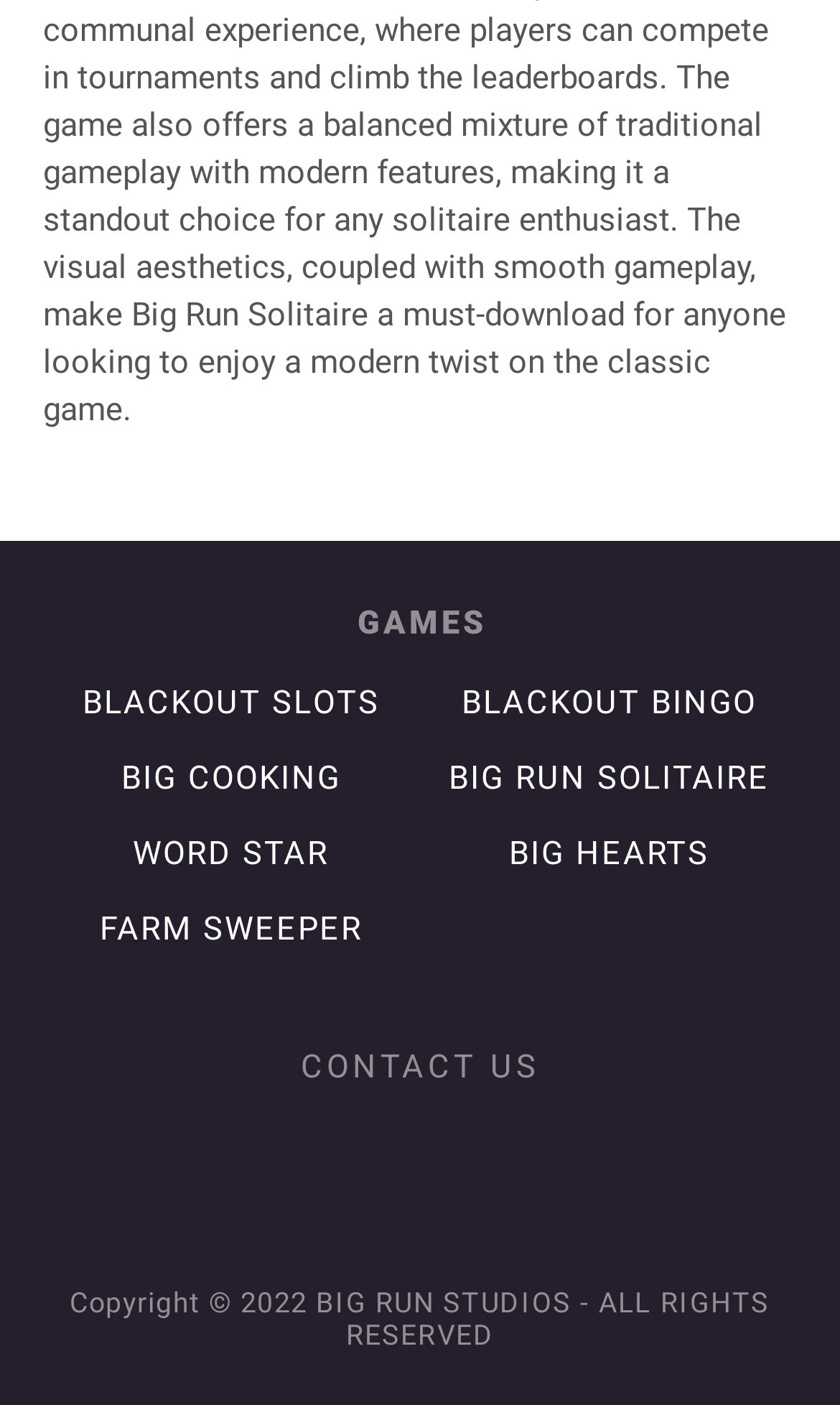Determine the bounding box of the UI component based on this description: "parent_node: Your name: name="comments"". The bounding box coordinates should be four float values between 0 and 1, i.e., [left, top, right, bottom].

None